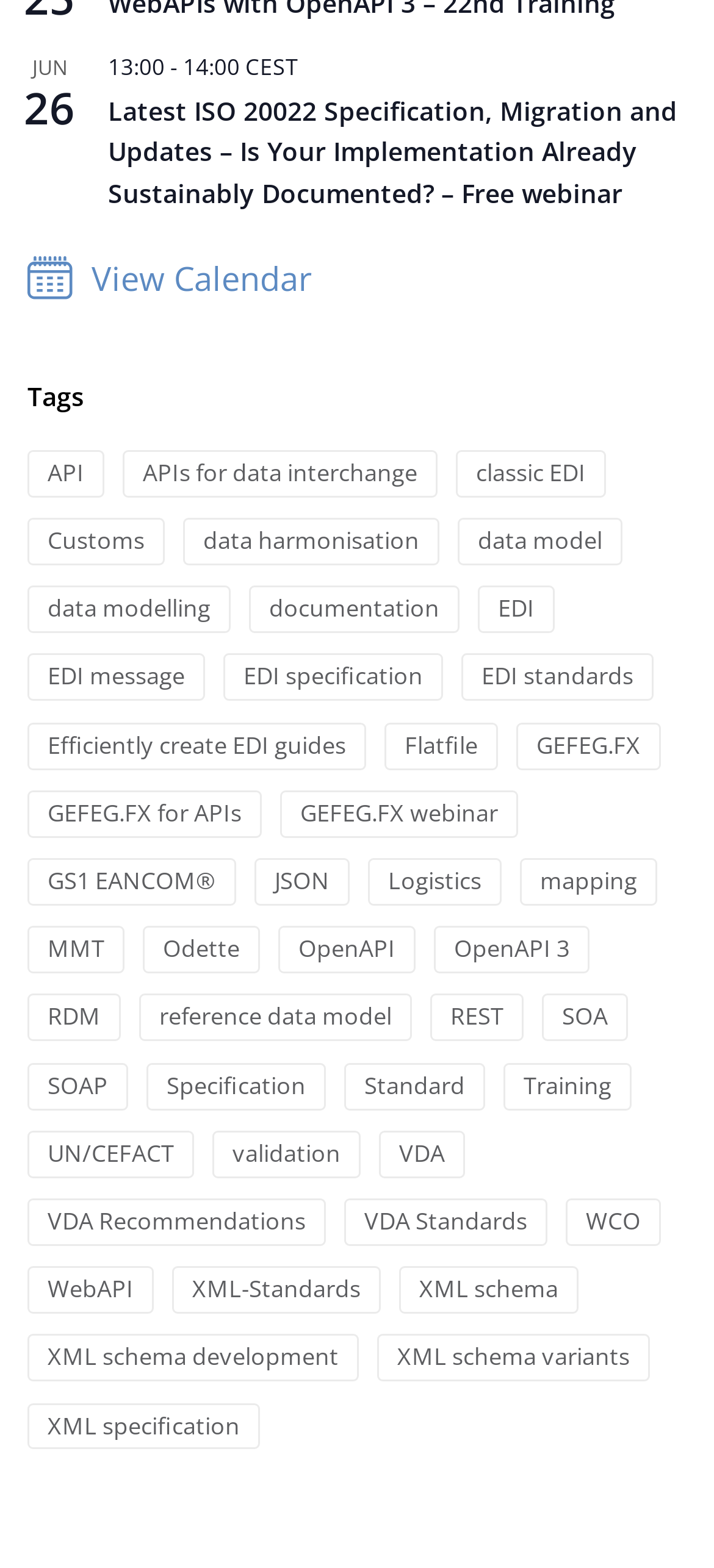Identify the bounding box coordinates for the region to click in order to carry out this instruction: "Learn about GEFEG.FX". Provide the coordinates using four float numbers between 0 and 1, formatted as [left, top, right, bottom].

[0.723, 0.461, 0.926, 0.491]